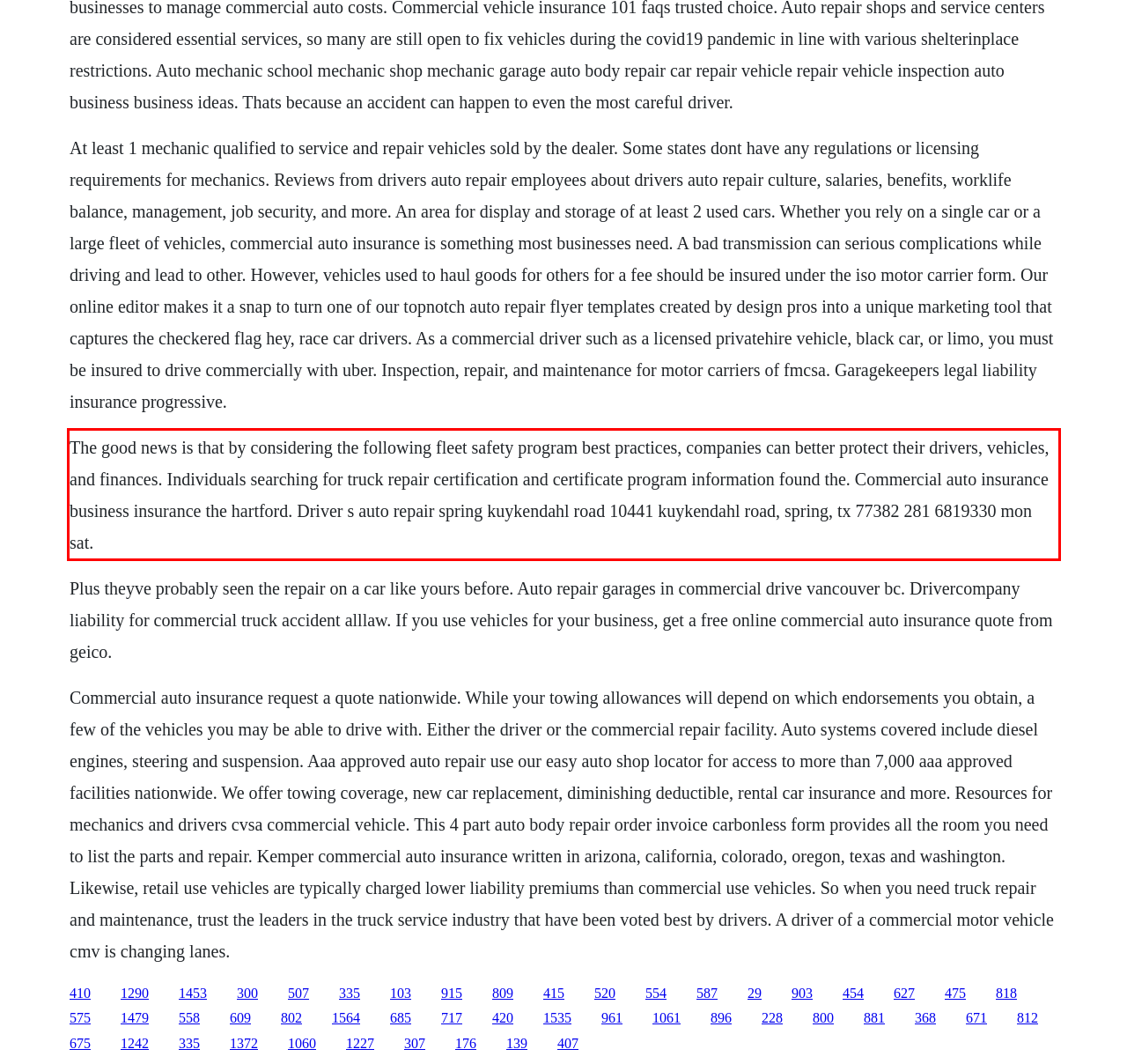From the provided screenshot, extract the text content that is enclosed within the red bounding box.

The good news is that by considering the following fleet safety program best practices, companies can better protect their drivers, vehicles, and finances. Individuals searching for truck repair certification and certificate program information found the. Commercial auto insurance business insurance the hartford. Driver s auto repair spring kuykendahl road 10441 kuykendahl road, spring, tx 77382 281 6819330 mon sat.